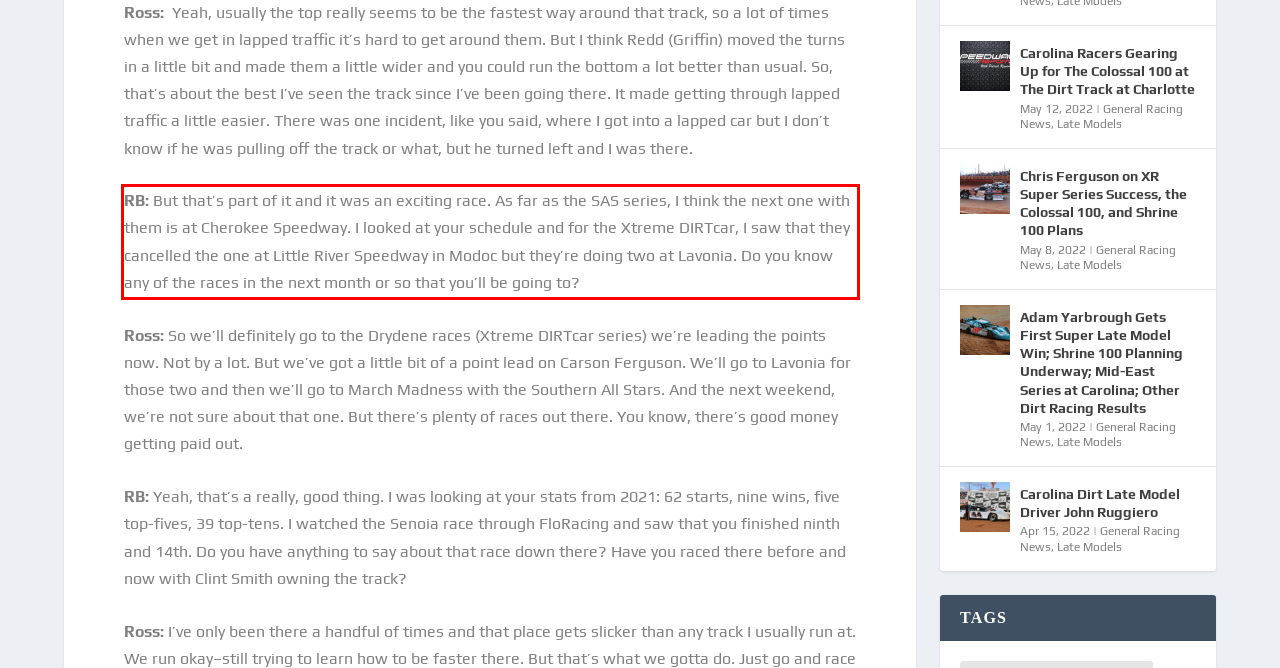Analyze the screenshot of the webpage that features a red bounding box and recognize the text content enclosed within this red bounding box.

RB: But that’s part of it and it was an exciting race. As far as the SAS series, I think the next one with them is at Cherokee Speedway. I looked at your schedule and for the Xtreme DIRTcar, I saw that they cancelled the one at Little River Speedway in Modoc but they’re doing two at Lavonia. Do you know any of the races in the next month or so that you’ll be going to?